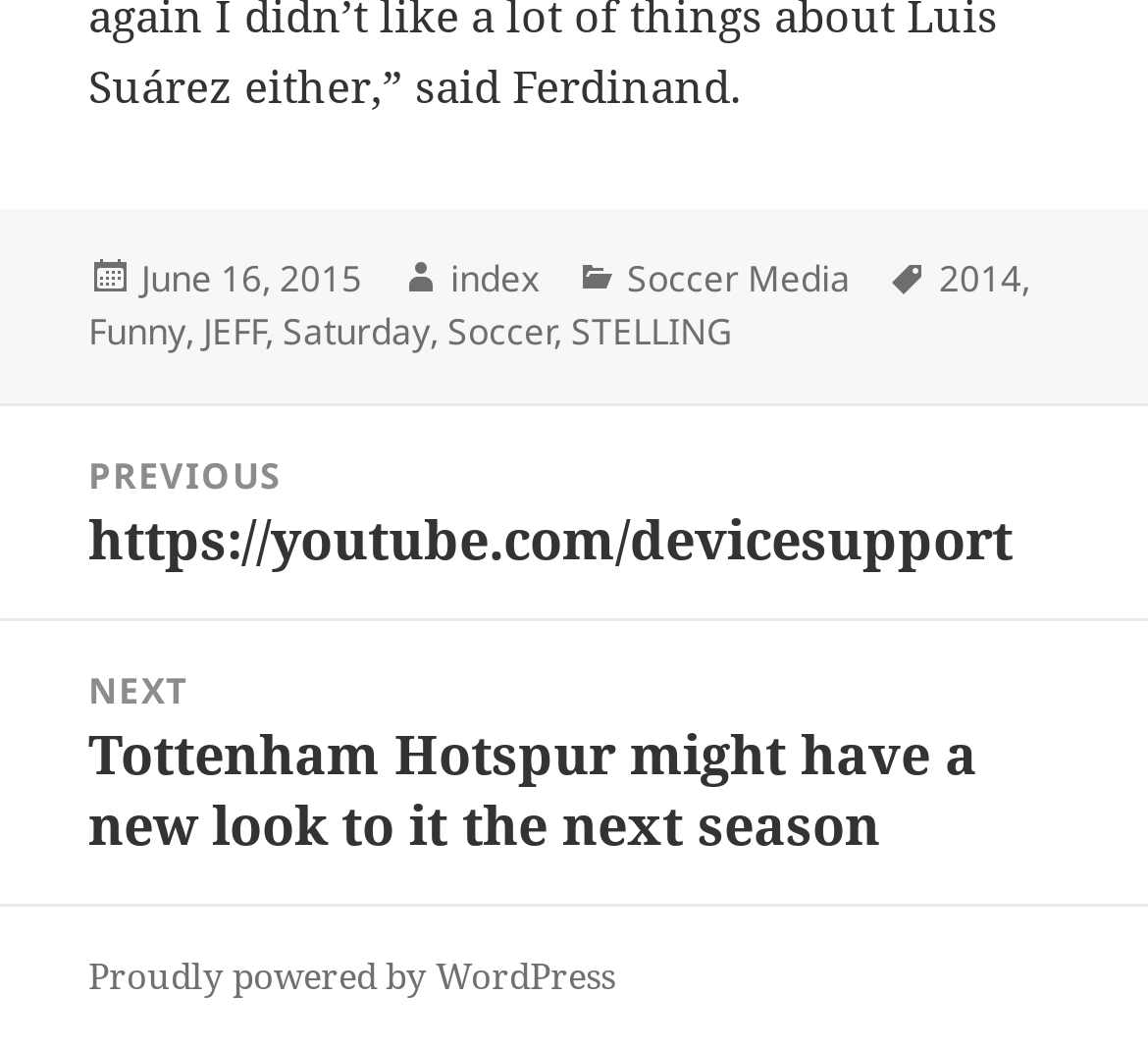Specify the bounding box coordinates of the area to click in order to follow the given instruction: "Check WordPress powered page."

[0.077, 0.907, 0.536, 0.957]